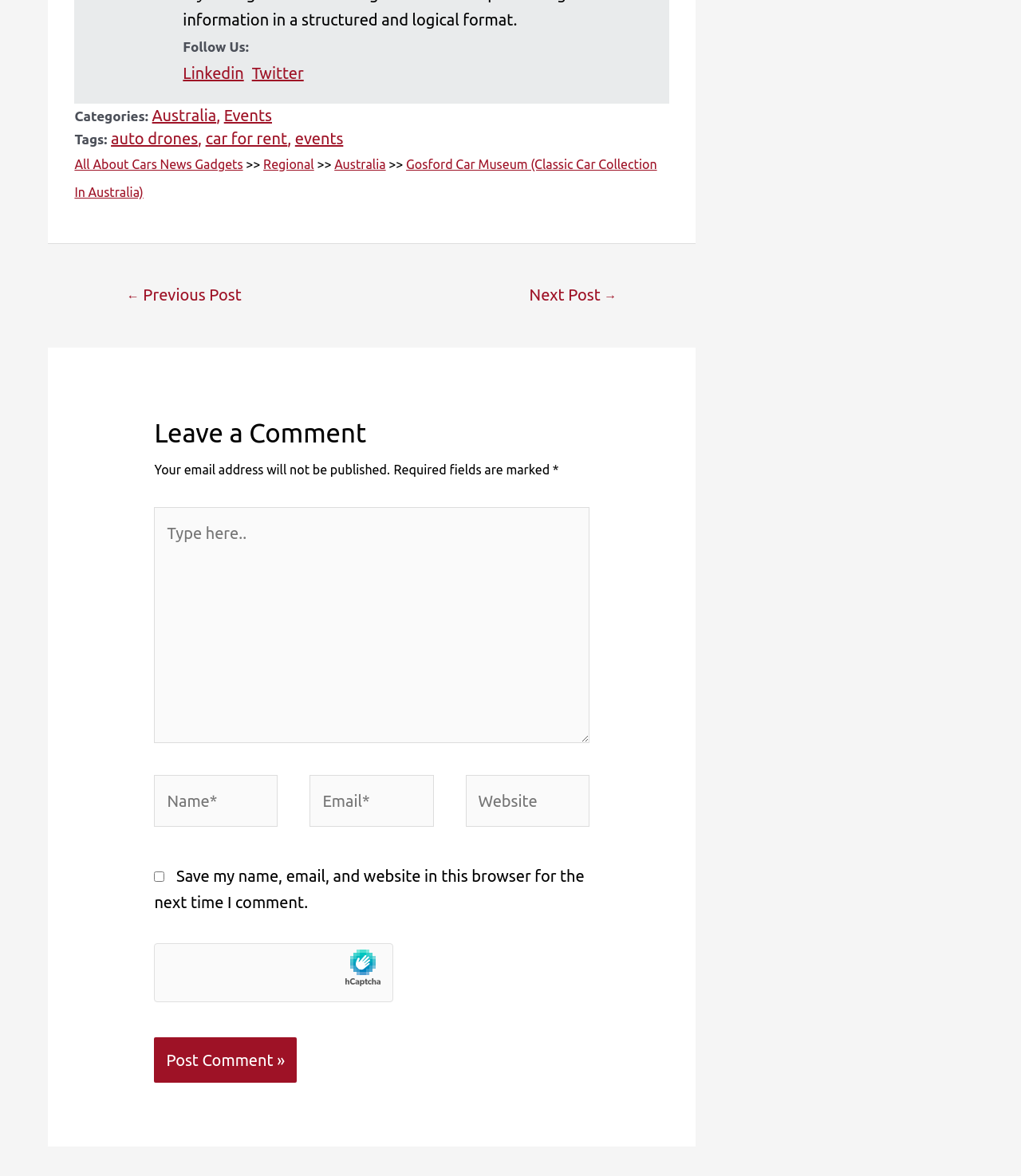What is the category of the post?
Relying on the image, give a concise answer in one word or a brief phrase.

Regional